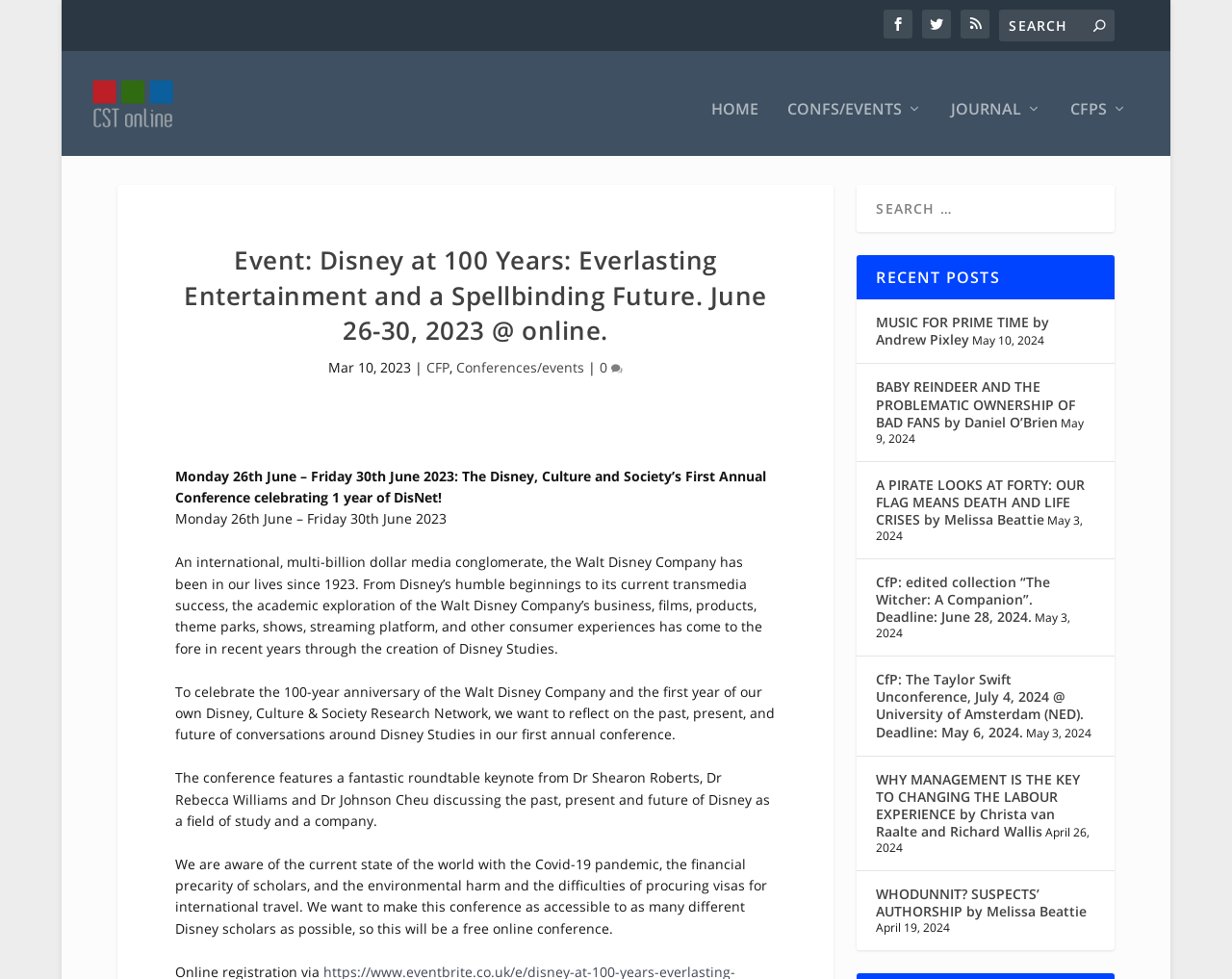Respond concisely with one word or phrase to the following query:
How many recent posts are listed?

7